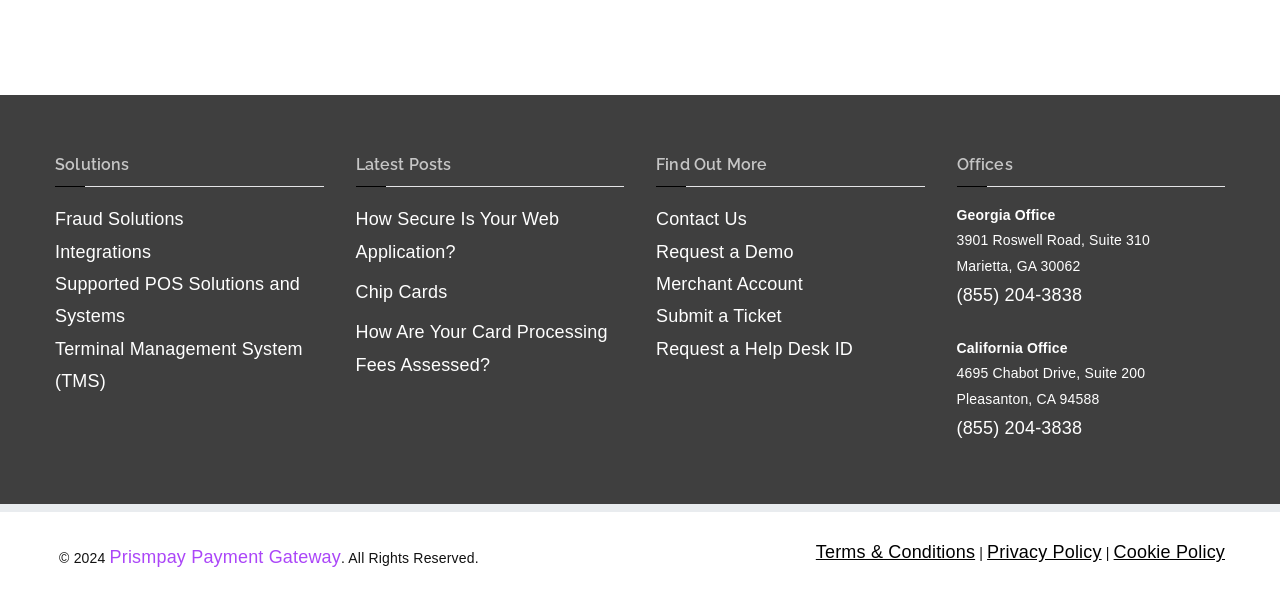Locate the bounding box coordinates of the clickable area to execute the instruction: "Read the latest post about How Secure Is Your Web Application?". Provide the coordinates as four float numbers between 0 and 1, represented as [left, top, right, bottom].

[0.278, 0.337, 0.488, 0.444]